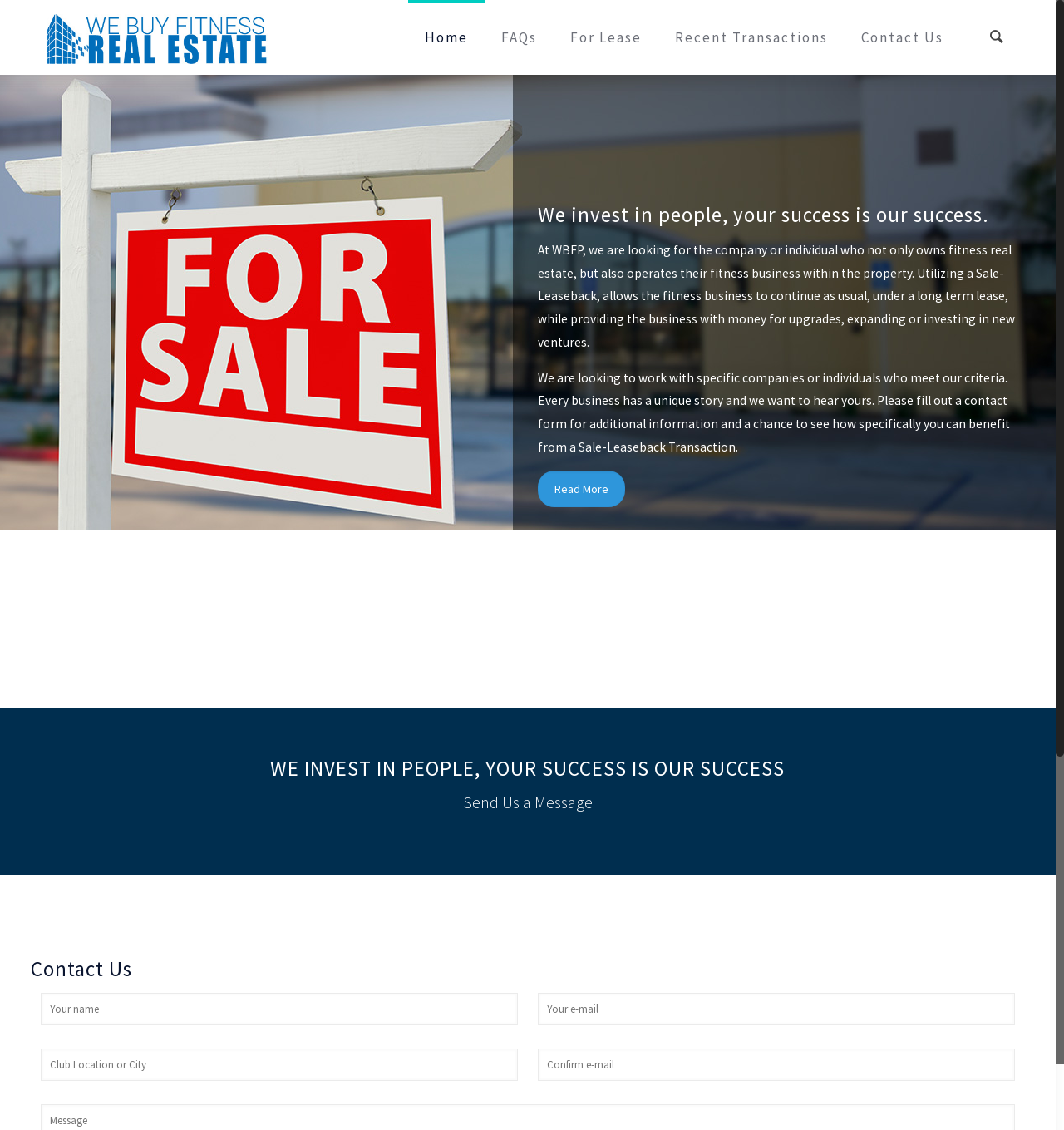Locate the bounding box coordinates of the element that should be clicked to fulfill the instruction: "Click on FAQs".

[0.455, 0.0, 0.52, 0.066]